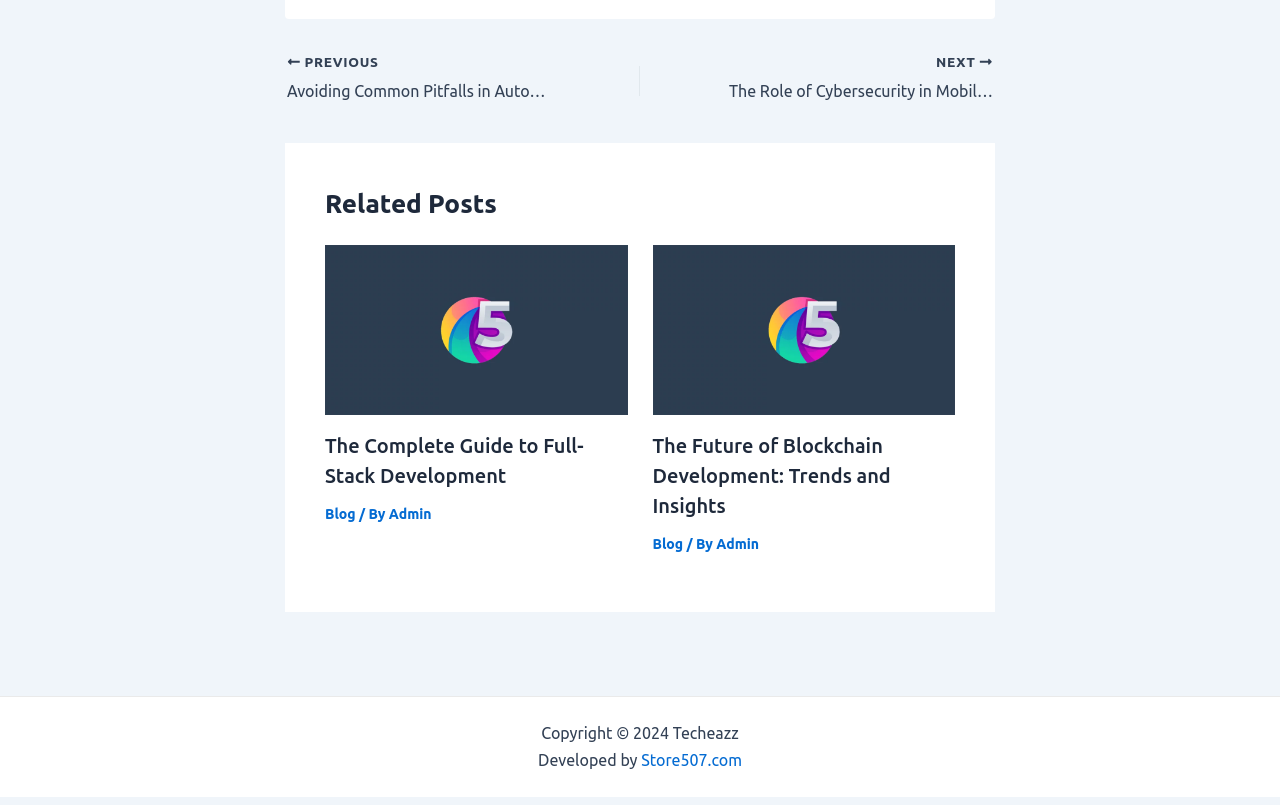What is the copyright year of the website?
Please provide a full and detailed response to the question.

The copyright year of the website is 2024, as indicated by the text 'Copyright © 2024 Techeazz' at the bottom of the page.